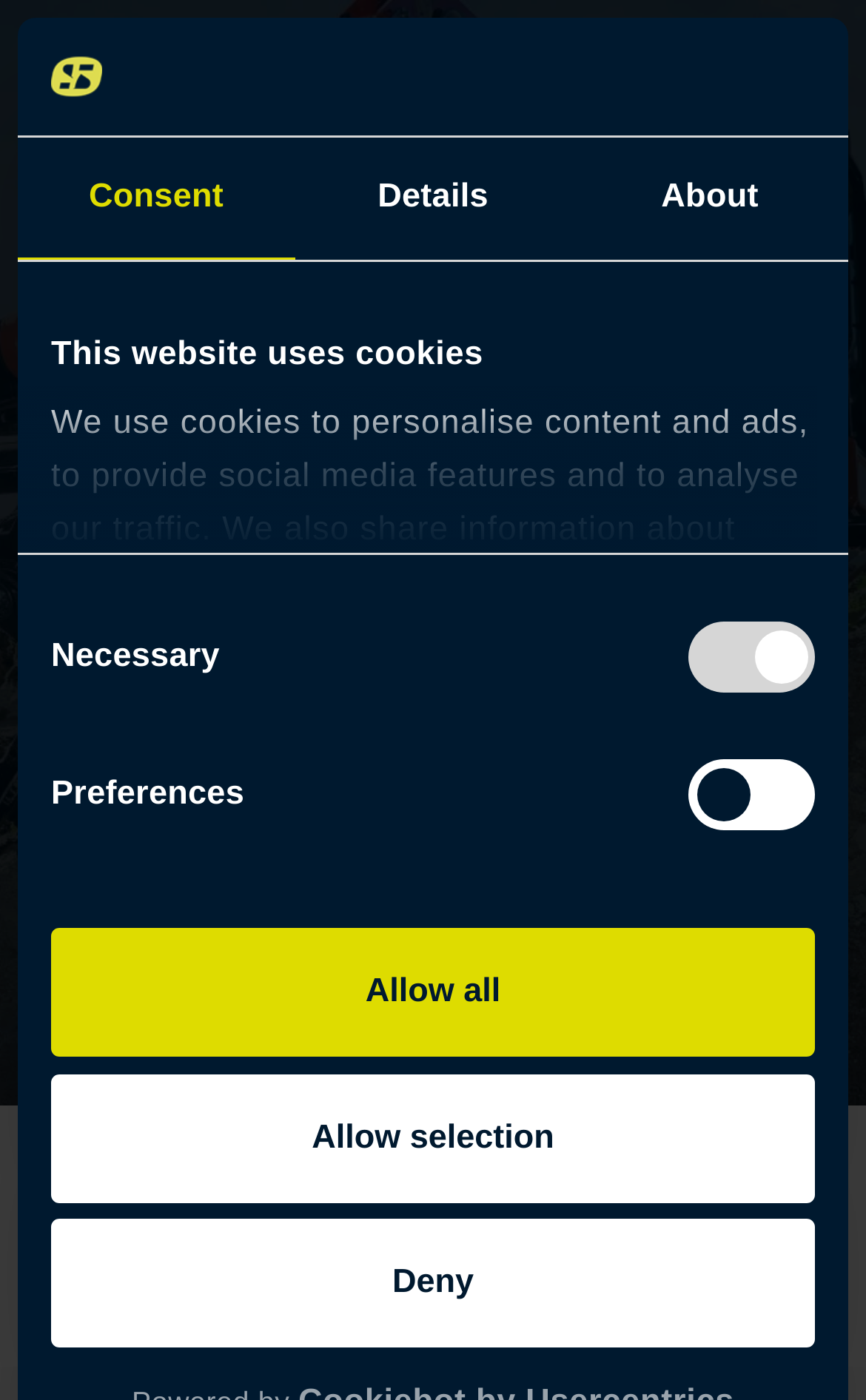What is the company name in the logo?
Respond to the question with a single word or phrase according to the image.

Steelwrist